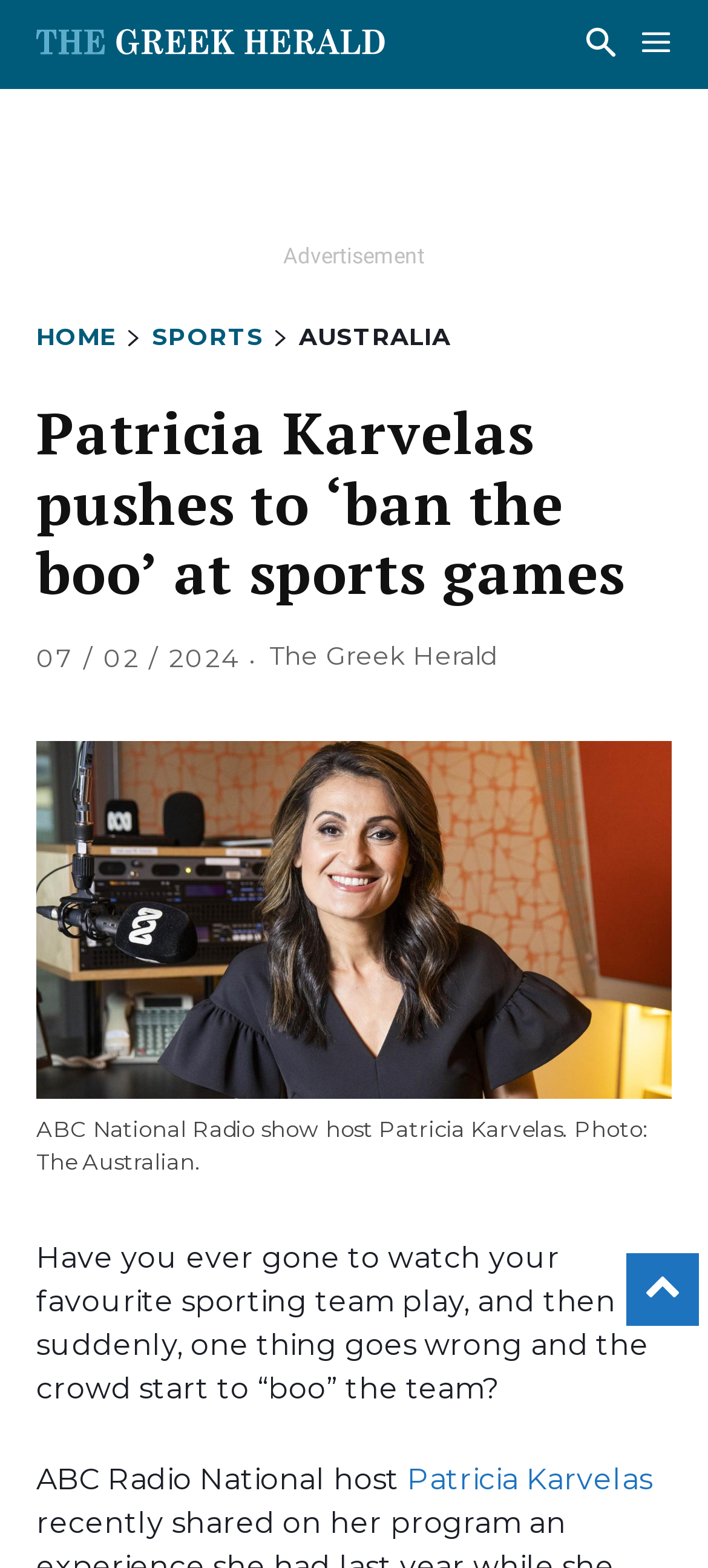Respond with a single word or phrase to the following question:
What is the topic of the article?

Sports